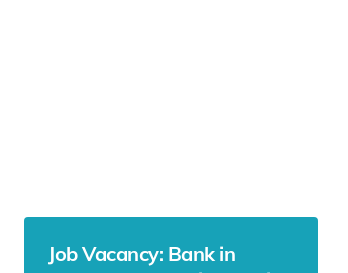What is the purpose of this image? Look at the image and give a one-word or short phrase answer.

to attract job candidates